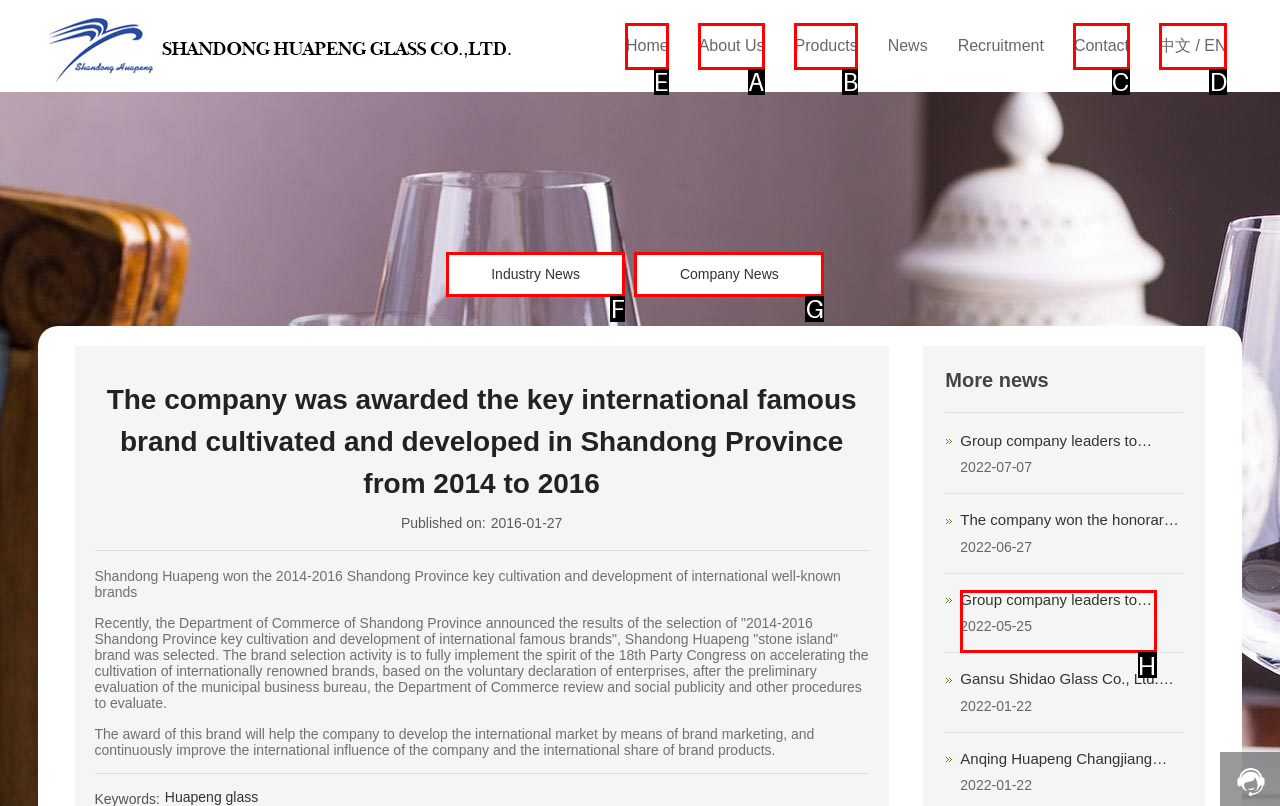What option should you select to complete this task: Click the 'Home' link? Indicate your answer by providing the letter only.

E